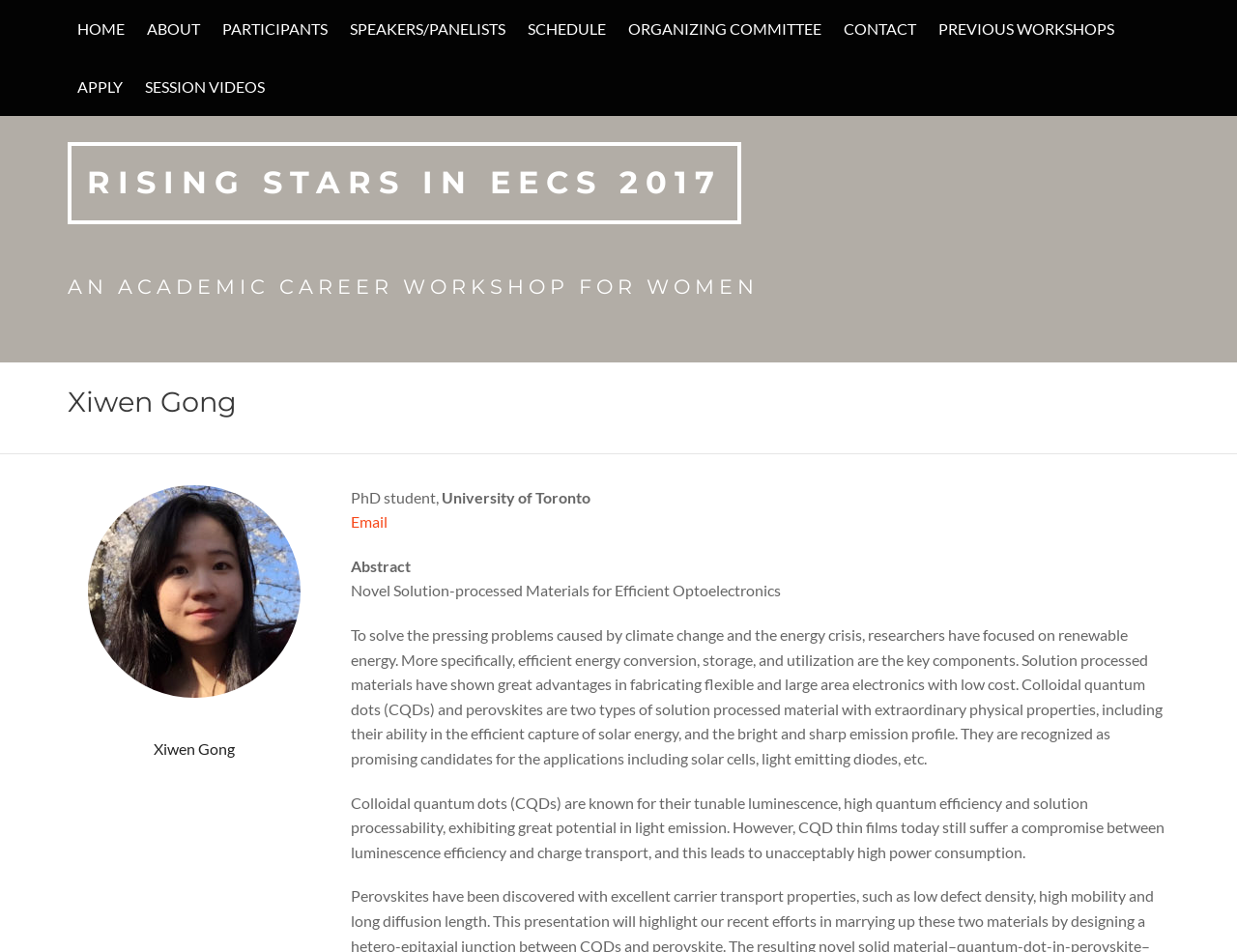Determine the bounding box coordinates of the area to click in order to meet this instruction: "apply for the workshop".

[0.055, 0.061, 0.107, 0.122]